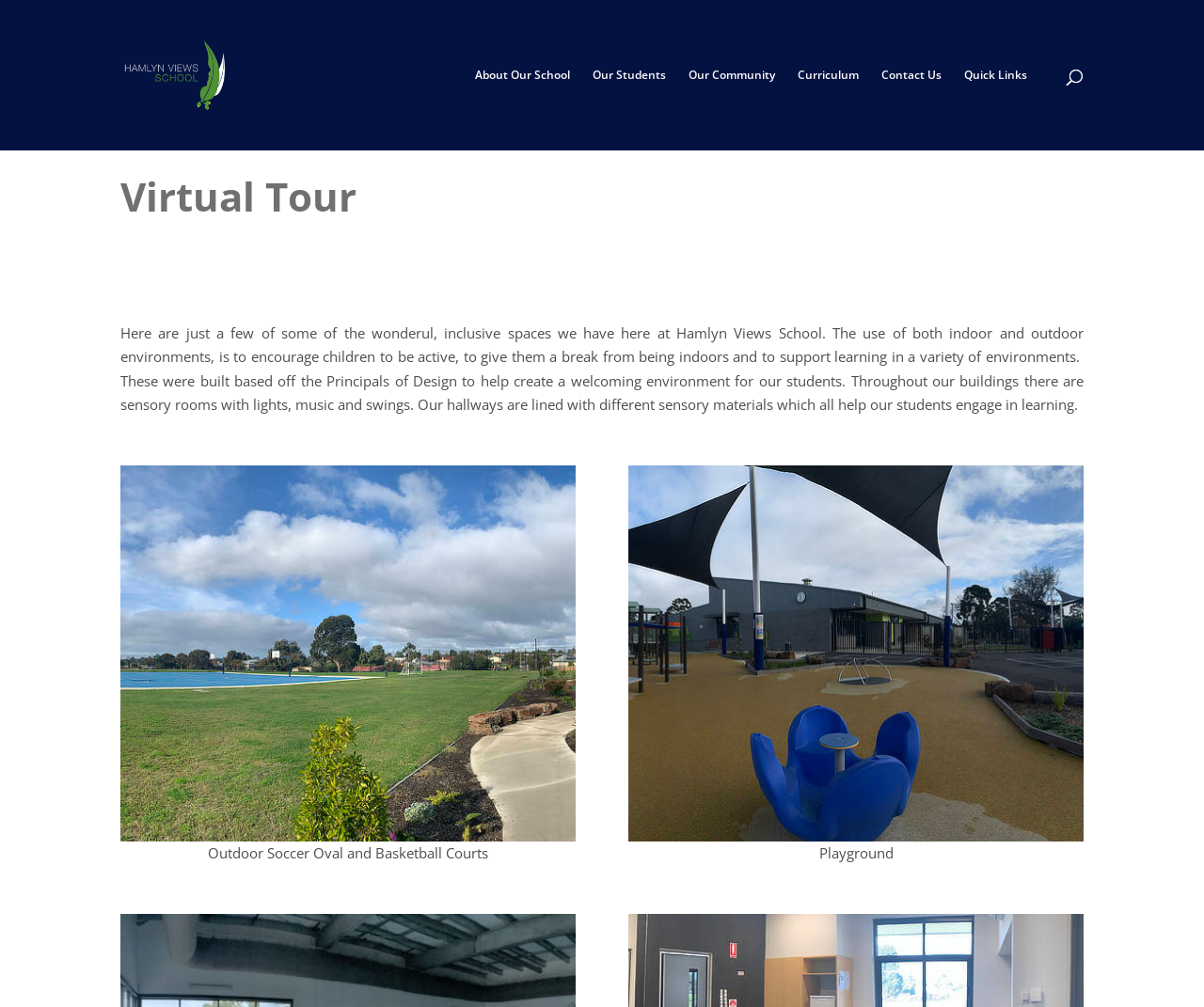Create an elaborate caption for the webpage.

The webpage is about Hamlyn Views School's virtual tour. At the top left, there is a logo image of Hamlyn Views School, accompanied by a link with the same name. Below the logo, there are several links to different sections of the school's website, including "About Our School", "Our Students", "Our Community", "Curriculum", "Contact Us", and "Quick Links". These links are aligned horizontally and take up a significant portion of the top section of the page.

In the middle of the page, there is a search bar that spans almost the entire width of the page. Below the search bar, there is a heading that reads "Virtual Tour". This is followed by a paragraph of text that describes the school's inclusive spaces, which are designed to encourage children to be active and support learning in various environments. The text is divided into several sections, with some words and phrases highlighted or emphasized.

Further down the page, there are two more sections of text that describe specific features of the school's facilities. One section mentions sensory rooms, hallways with sensory materials, and the principles of design used to create a welcoming environment. The other section highlights the outdoor facilities, including a soccer oval and basketball courts, as well as a playground.